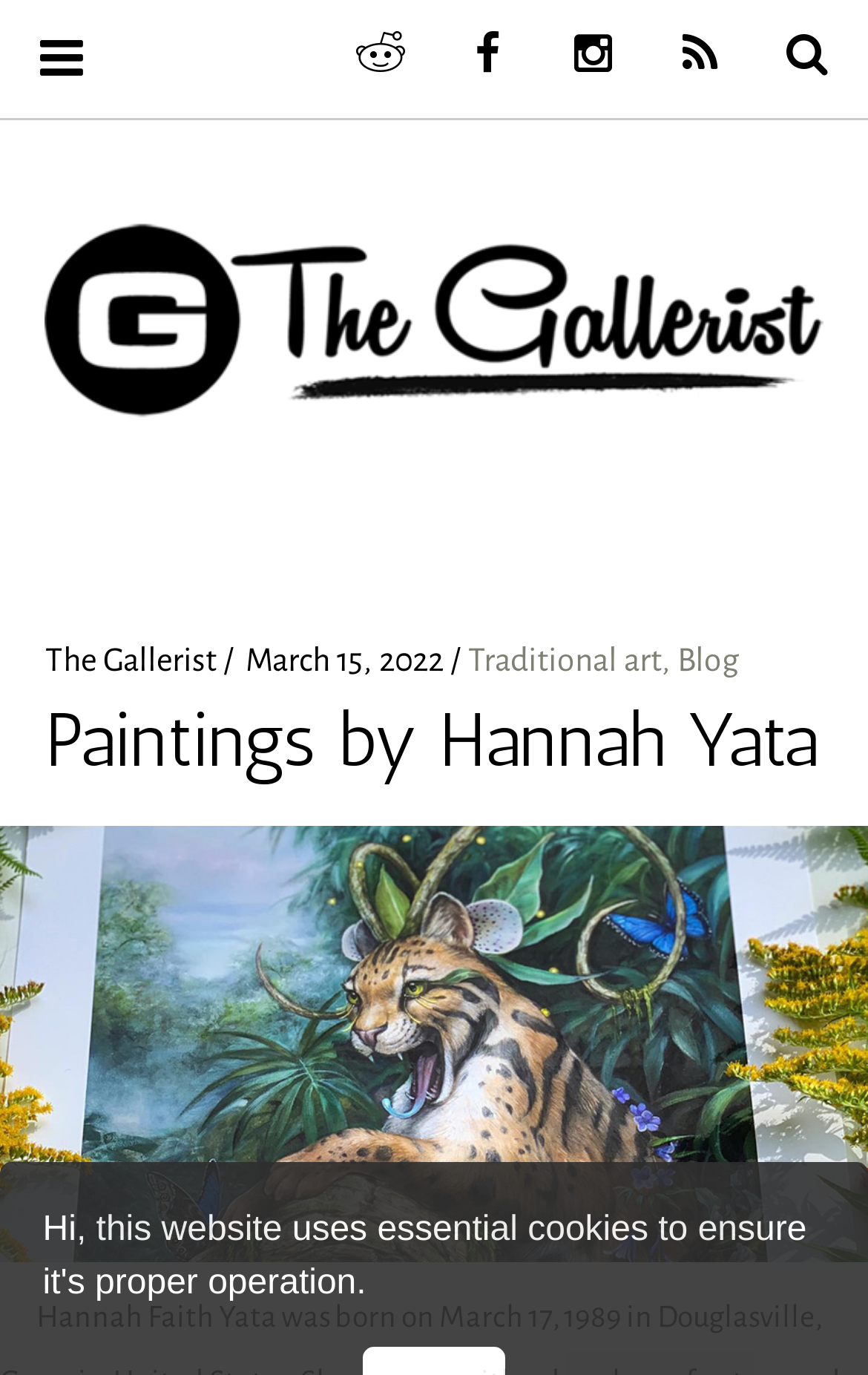Provide a comprehensive description of the webpage.

The webpage is about "Paintings by Hannah Yata" on "The Gallerist" platform. At the top left corner, there is a logo of "The Gallerist" with a link to the homepage. Next to the logo, the title "THE GALLERIST" is prominently displayed. Below the title, there is a tagline "BALM FOR THE SOUL".

On the top right corner, there is a navigation menu with links to "The Gallerist", "March 15, 2022", "Traditional art", "Blog", and other pages. Below the navigation menu, the main heading "Paintings by Hannah Yata" is displayed.

The main content of the page is an image of a painting by Hannah Yata, which takes up most of the page's width and height. At the top of the page, there are social media links to Reddit, Facebook, Instagram, RSS, and a search button. At the bottom of the page, there is a button to manage cookies.

Overall, the webpage has a clean and simple design, with a focus on showcasing Hannah Yata's paintings.